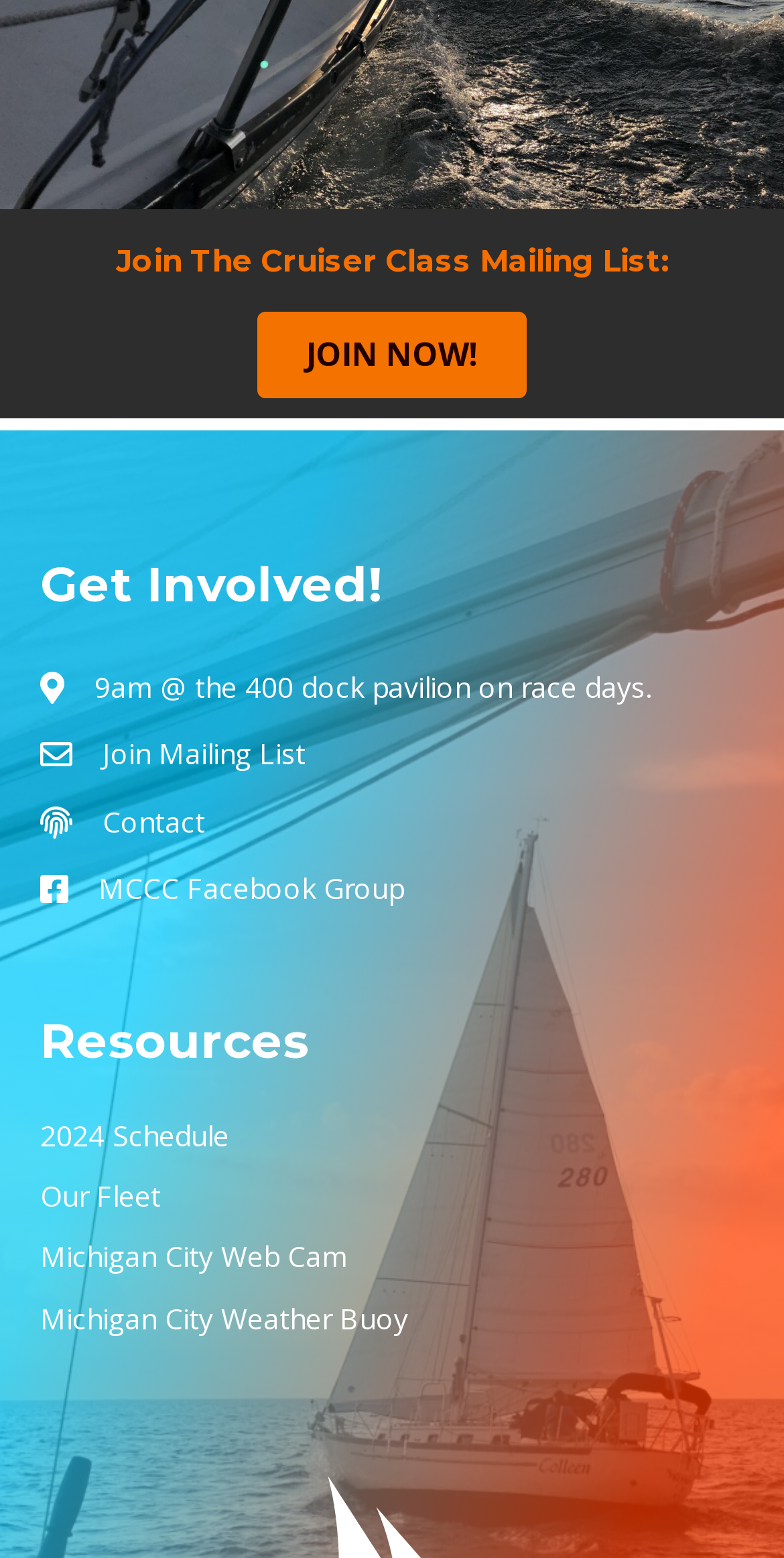Please locate the clickable area by providing the bounding box coordinates to follow this instruction: "Get involved in racing".

[0.121, 0.428, 0.831, 0.455]